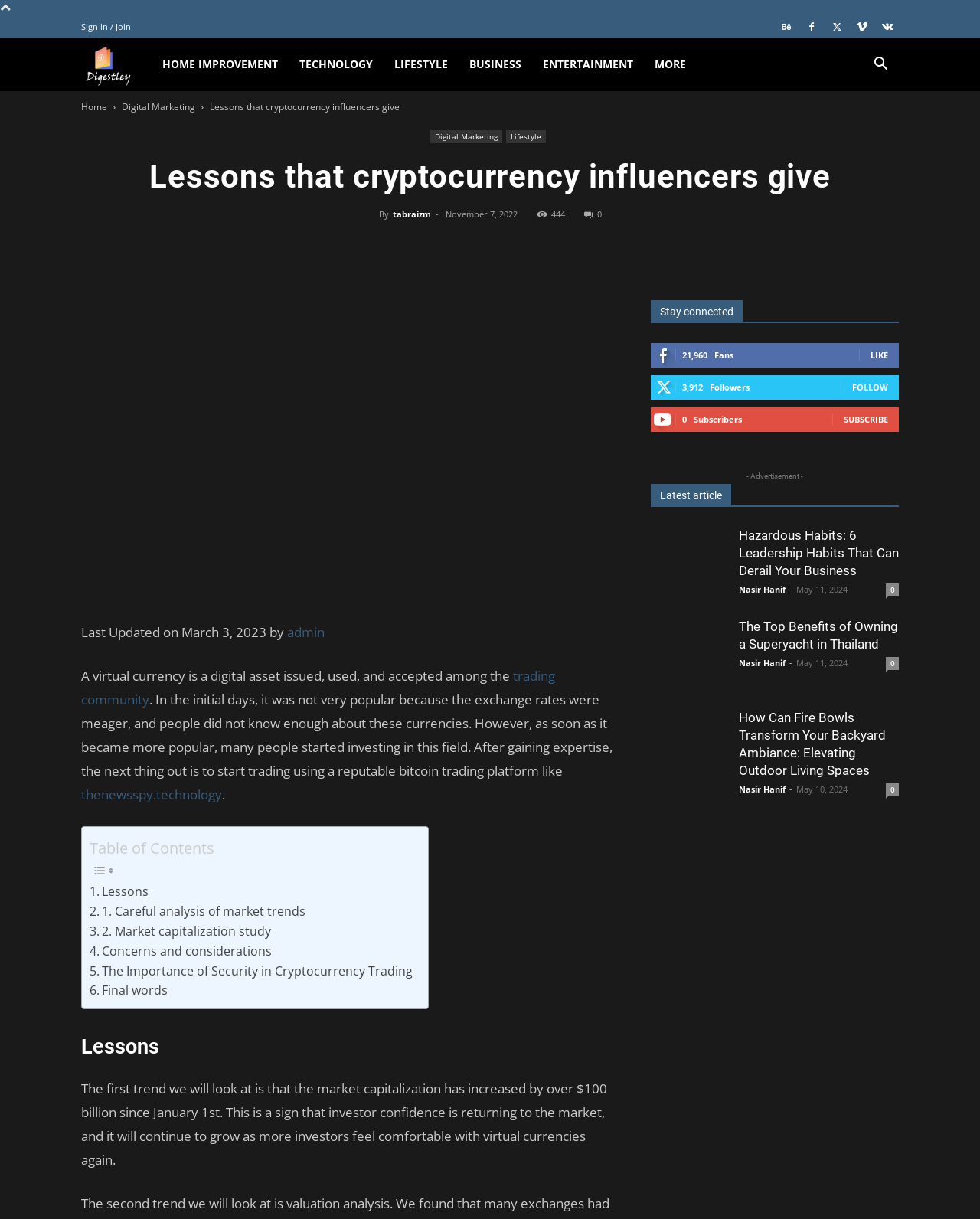Respond with a single word or short phrase to the following question: 
How many fans does the website have?

21,960